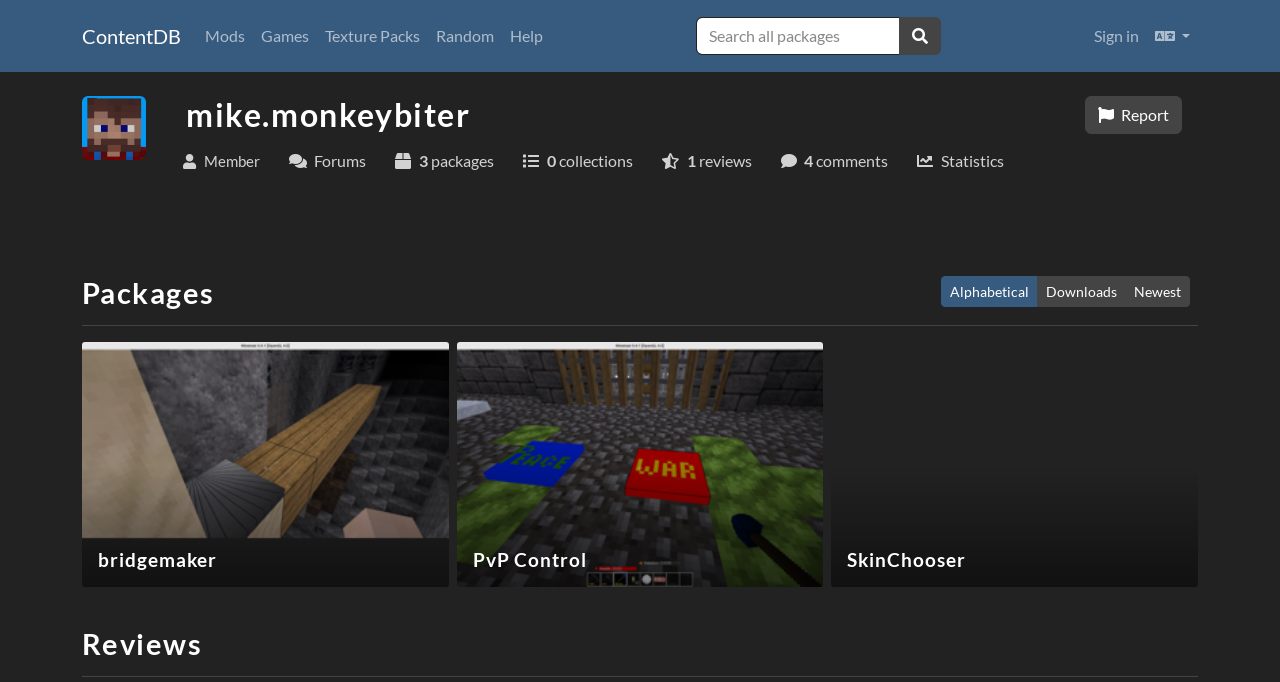Find the bounding box coordinates for the HTML element specified by: "name="q" placeholder="Search all packages"".

[0.544, 0.025, 0.703, 0.081]